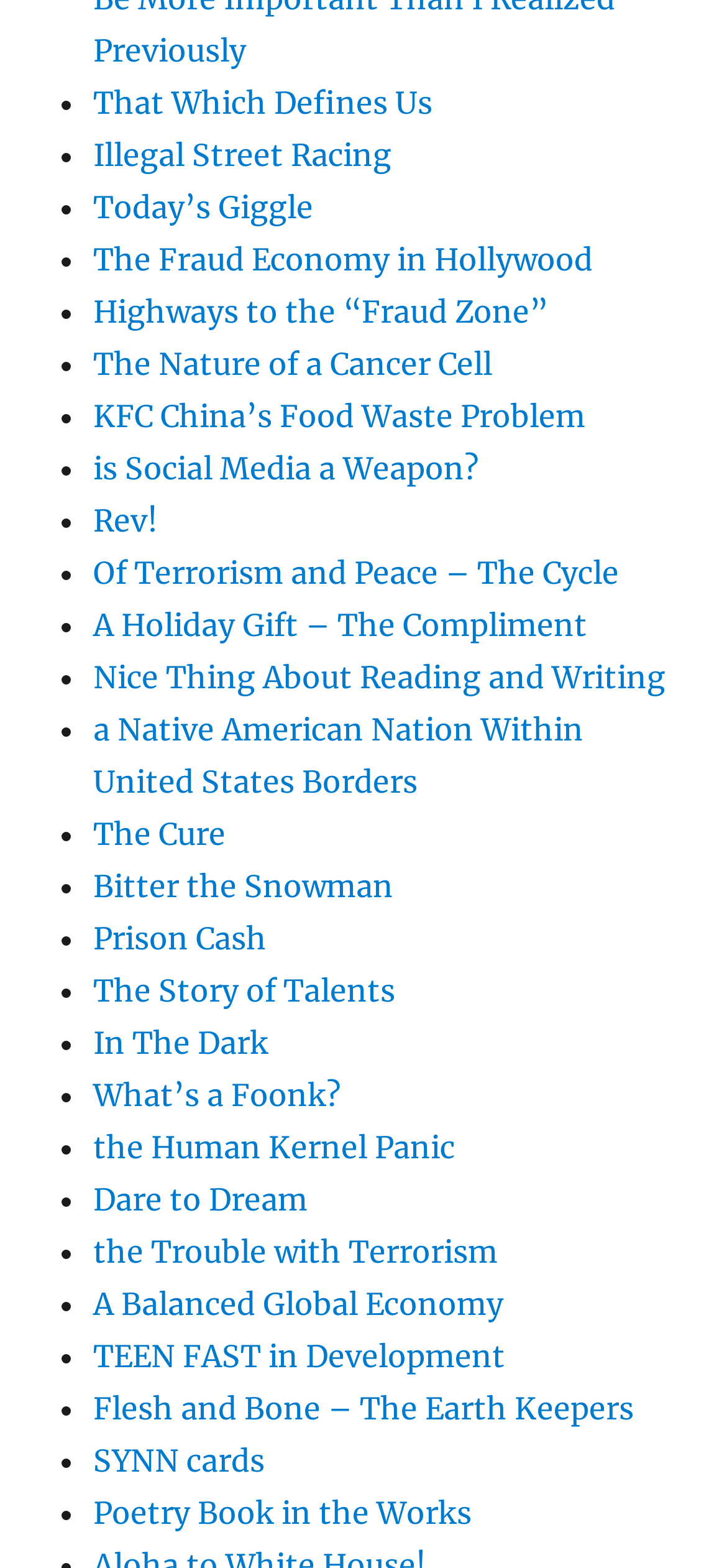Please provide the bounding box coordinates for the UI element as described: "TEEN FAST in Development". The coordinates must be four floats between 0 and 1, represented as [left, top, right, bottom].

[0.128, 0.853, 0.695, 0.877]